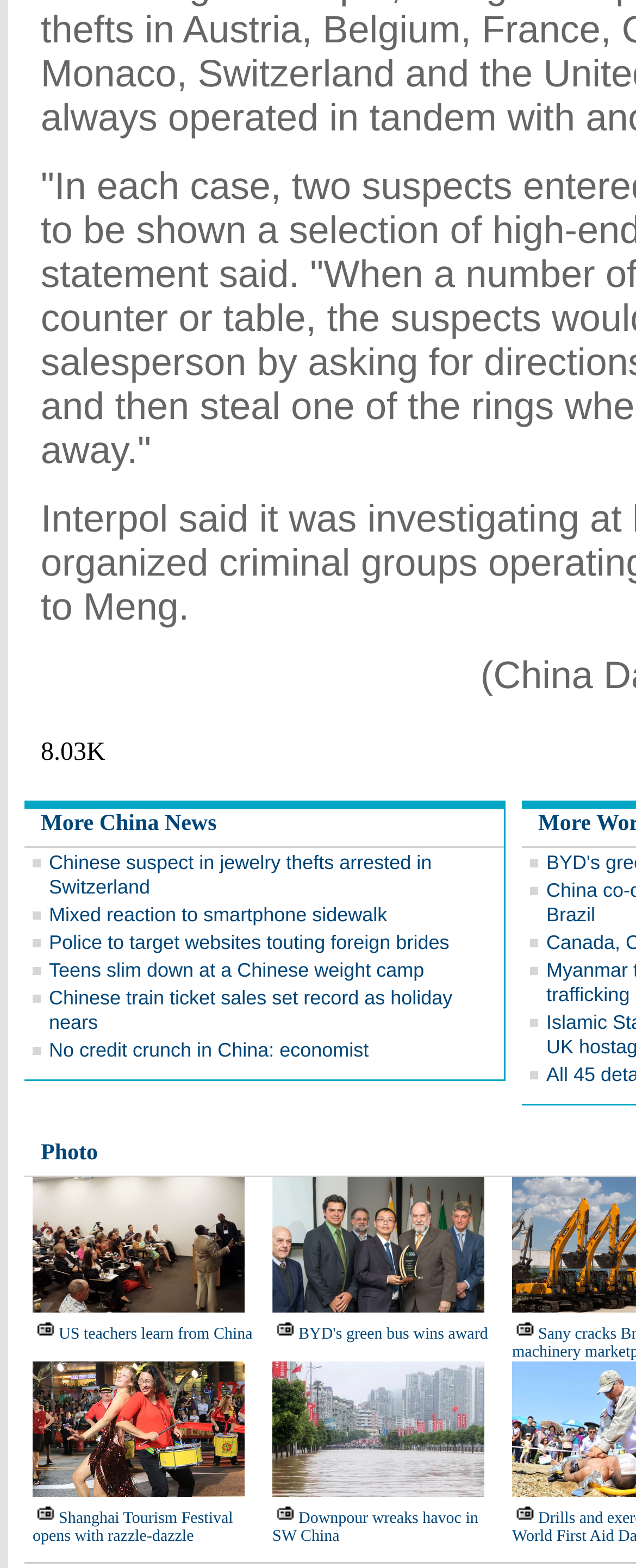Identify the bounding box coordinates for the UI element described as follows: "US teachers learn from China". Ensure the coordinates are four float numbers between 0 and 1, formatted as [left, top, right, bottom].

[0.092, 0.845, 0.397, 0.857]